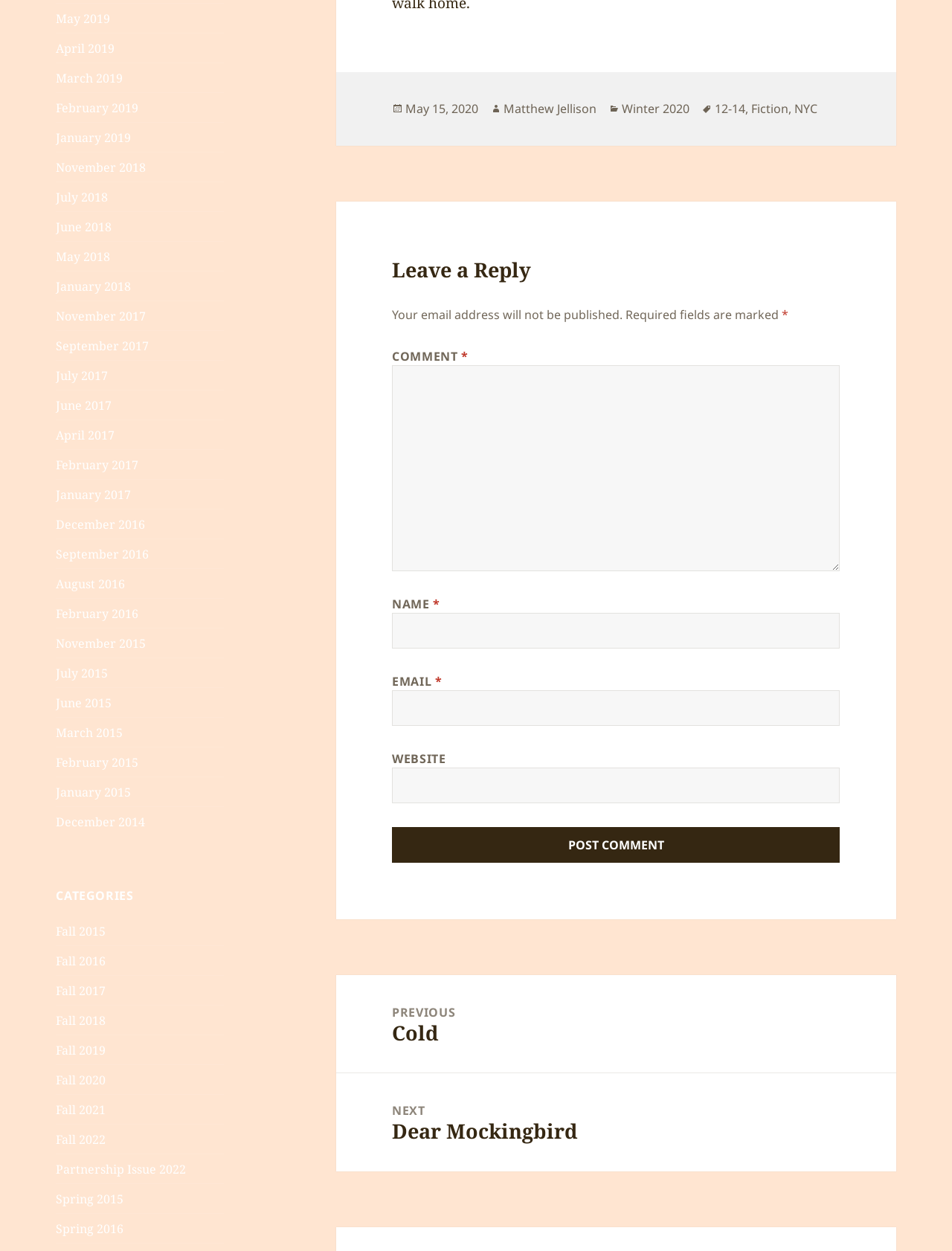Locate the bounding box of the UI element defined by this description: "Fall 2015". The coordinates should be given as four float numbers between 0 and 1, formatted as [left, top, right, bottom].

[0.059, 0.738, 0.111, 0.751]